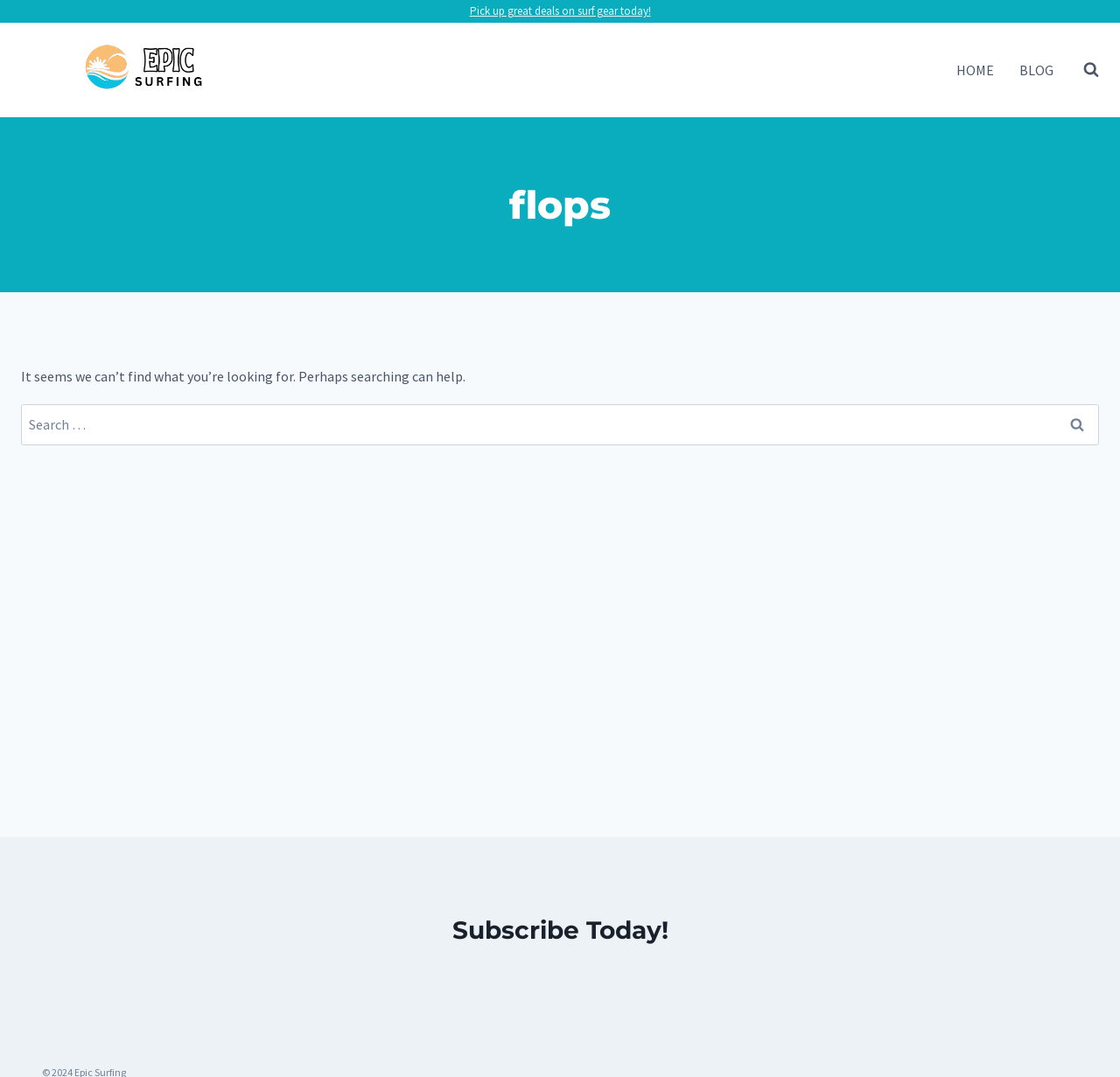Examine the screenshot and answer the question in as much detail as possible: What is the purpose of the 'Subscribe Today!' heading?

I found a heading element with the text 'Subscribe Today!' located at the bottom of the page, with bounding box coordinates [0.037, 0.851, 0.963, 0.878]. This suggests that the purpose of this heading is to encourage users to subscribe to the website or its services.